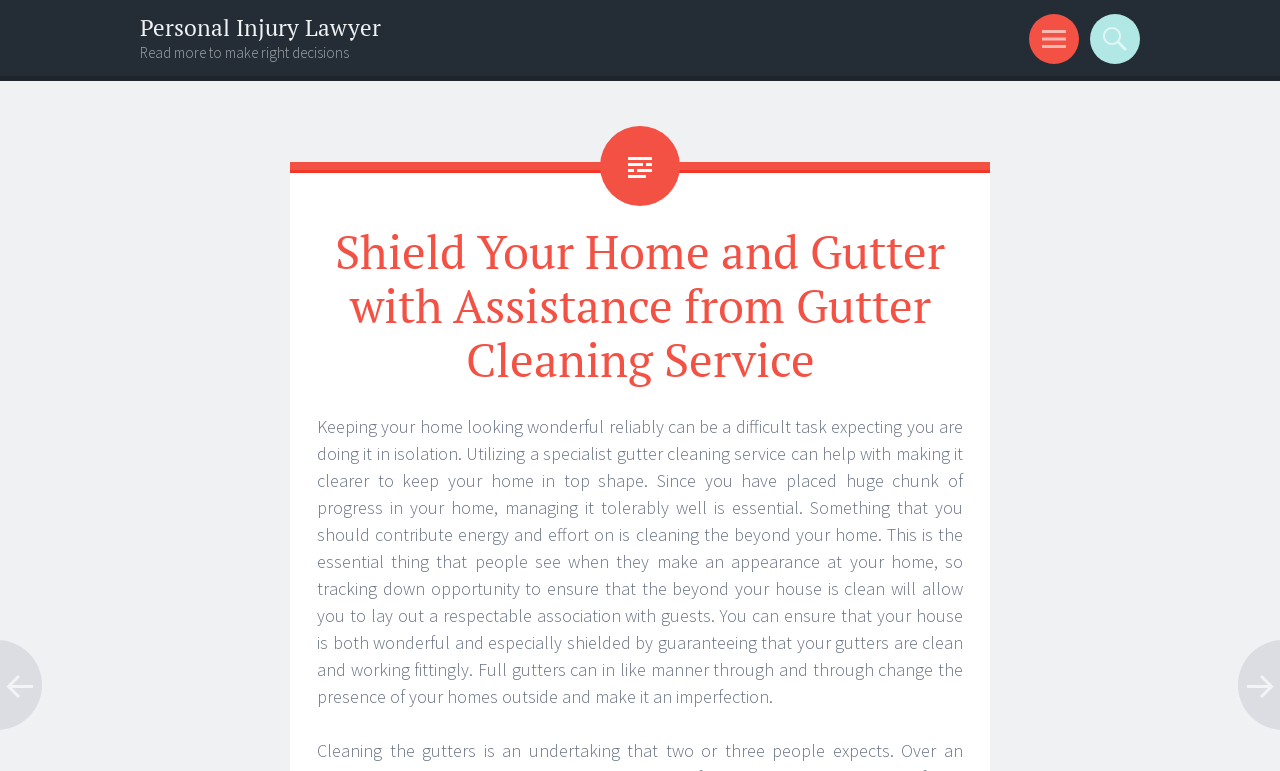Answer the question in one word or a short phrase:
What can full gutters do to a home's exterior?

Make it an imperfection